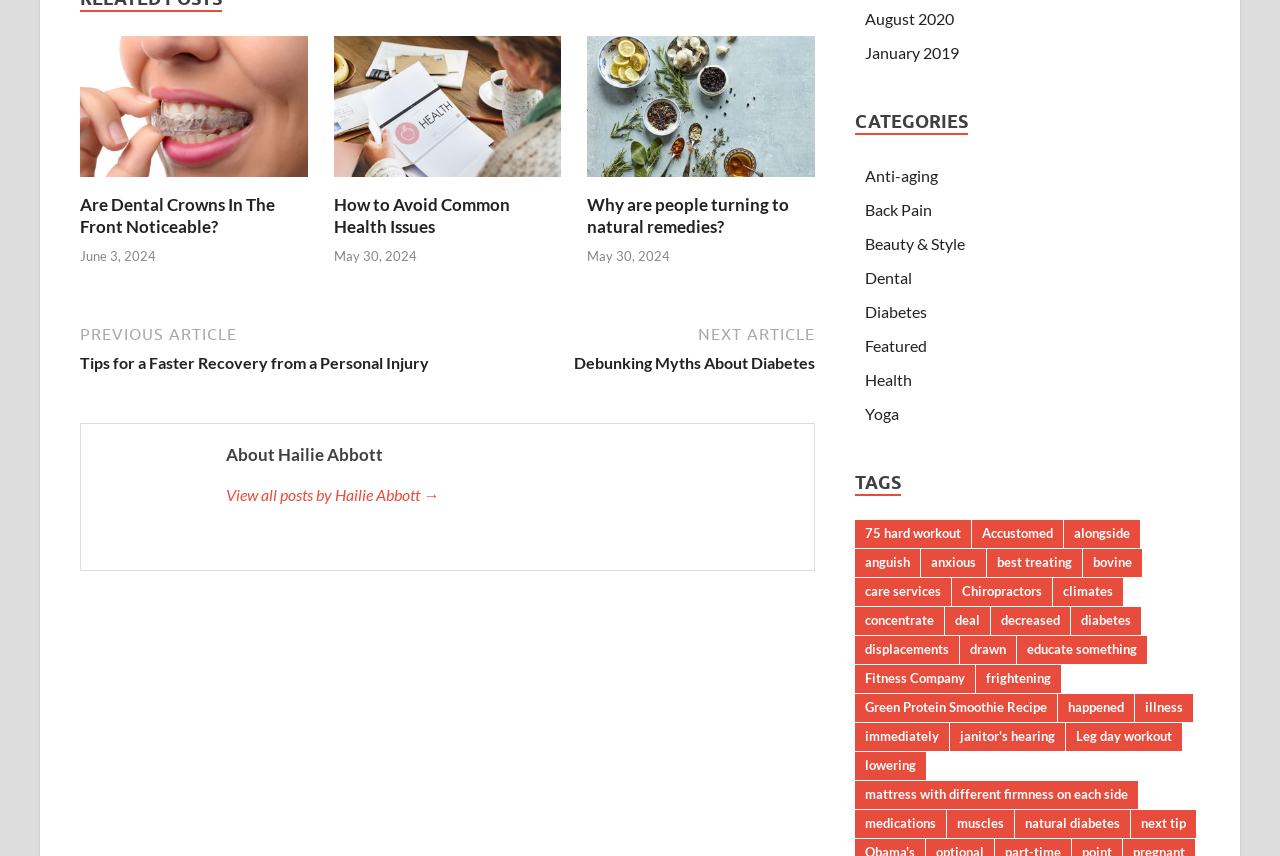What is the date of the second article?
Provide a well-explained and detailed answer to the question.

The date of the second article can be found by looking at the time element associated with the second article, which is 'May 30, 2024'. This date indicates when the article was published.